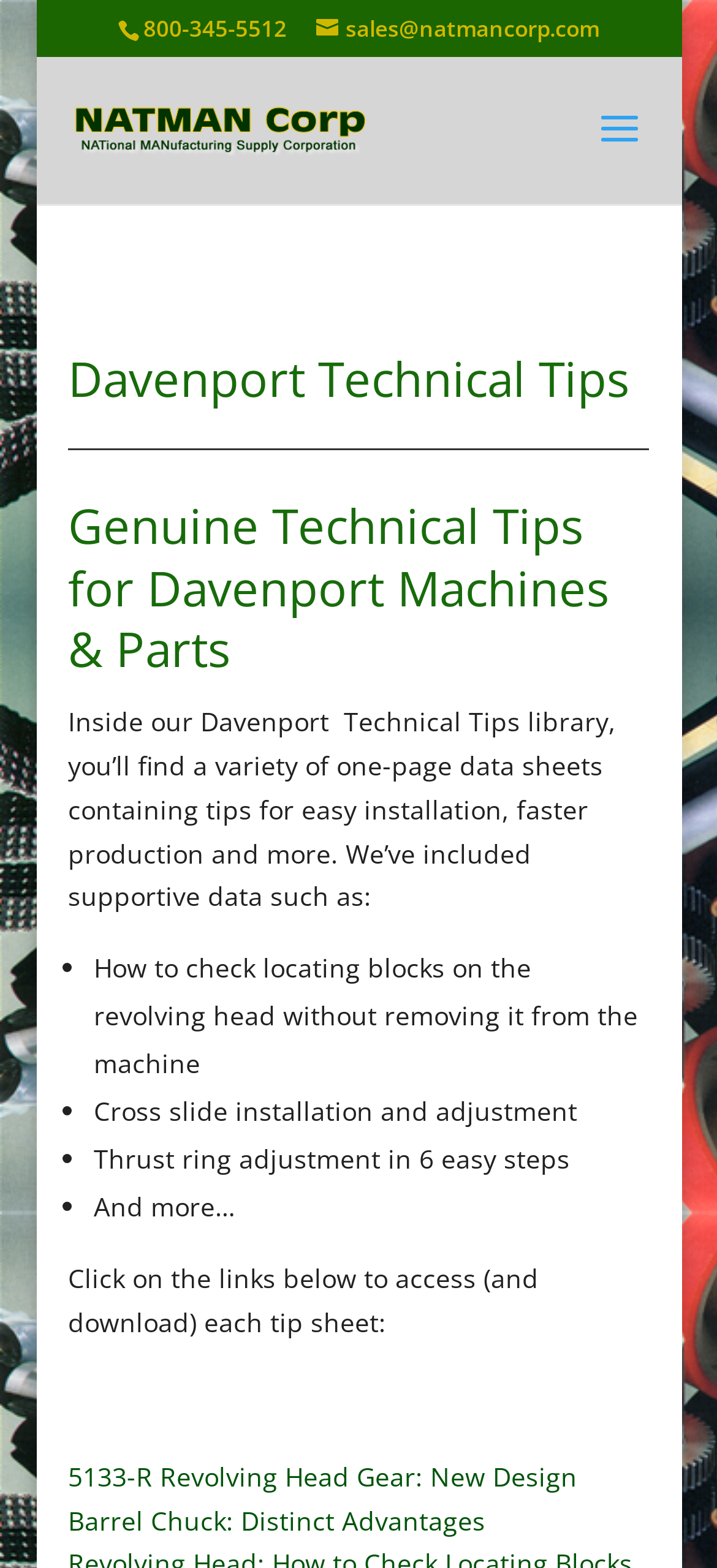Given the element description Barrel Chuck: Distinct Advantages, identify the bounding box coordinates for the UI element on the webpage screenshot. The format should be (top-left x, top-left y, bottom-right x, bottom-right y), with values between 0 and 1.

[0.095, 0.958, 0.677, 0.98]